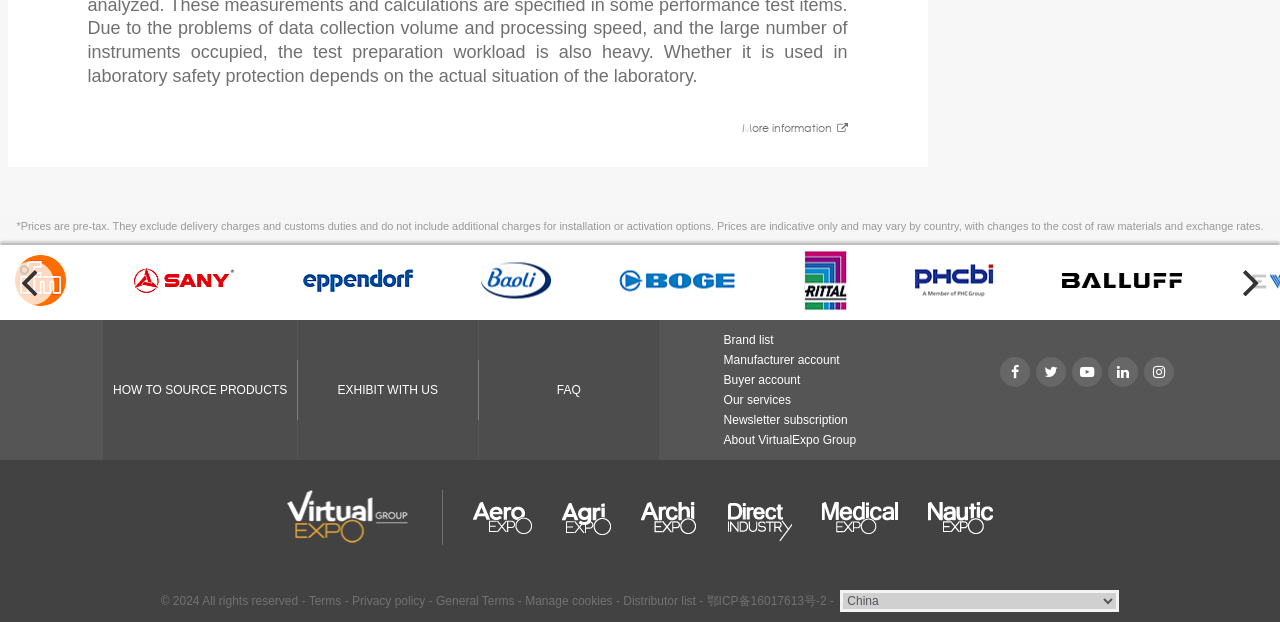Please examine the image and provide a detailed answer to the question: What is the purpose of the 'HOW TO SOURCE PRODUCTS' section?

The 'HOW TO SOURCE PRODUCTS' section likely provides guidance or resources for users on how to source products from the listed companies or manufacturers, including information on the procurement process and potential suppliers.